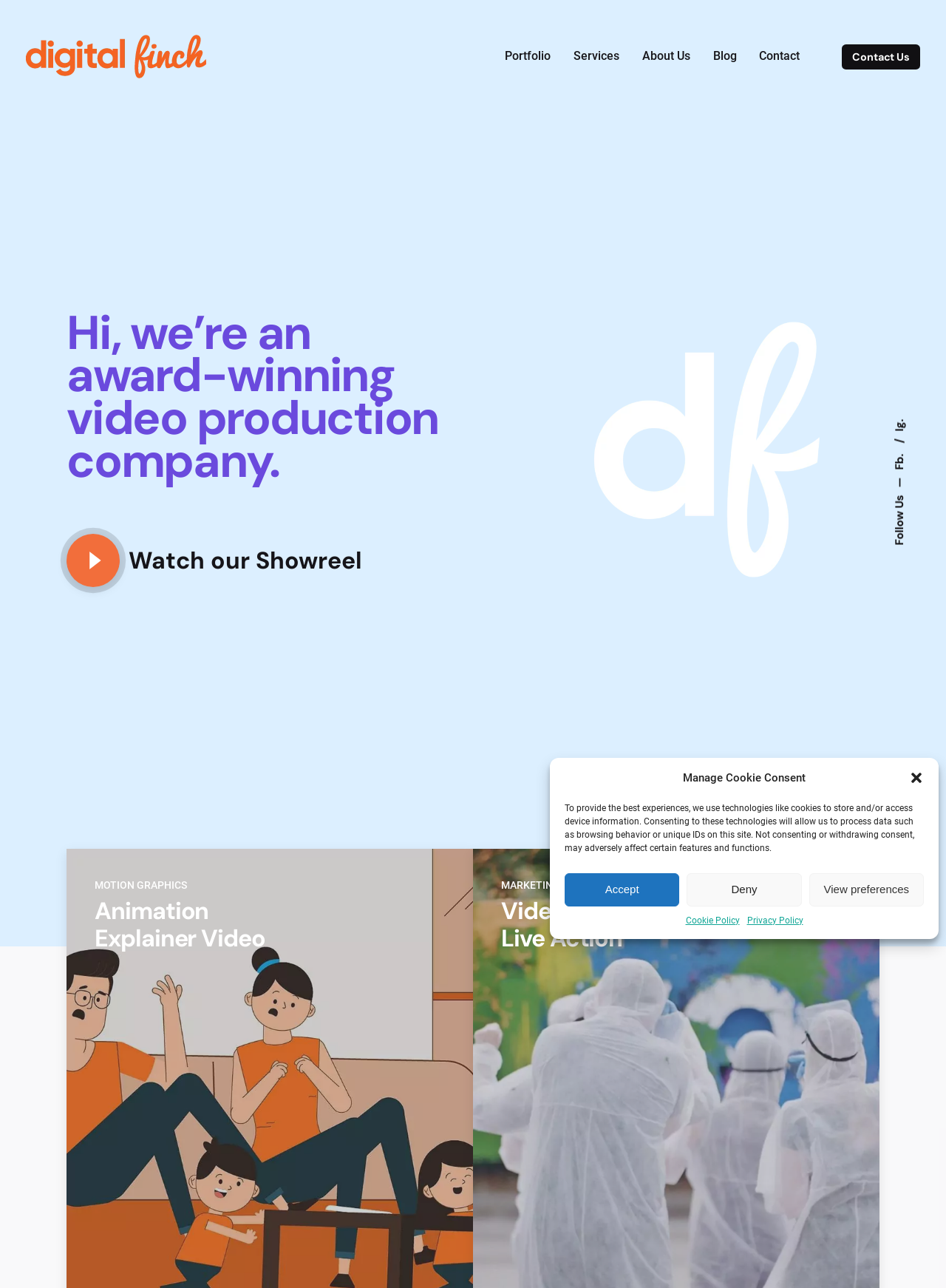How many types of video production services are listed?
Based on the image, give a concise answer in the form of a single word or short phrase.

2